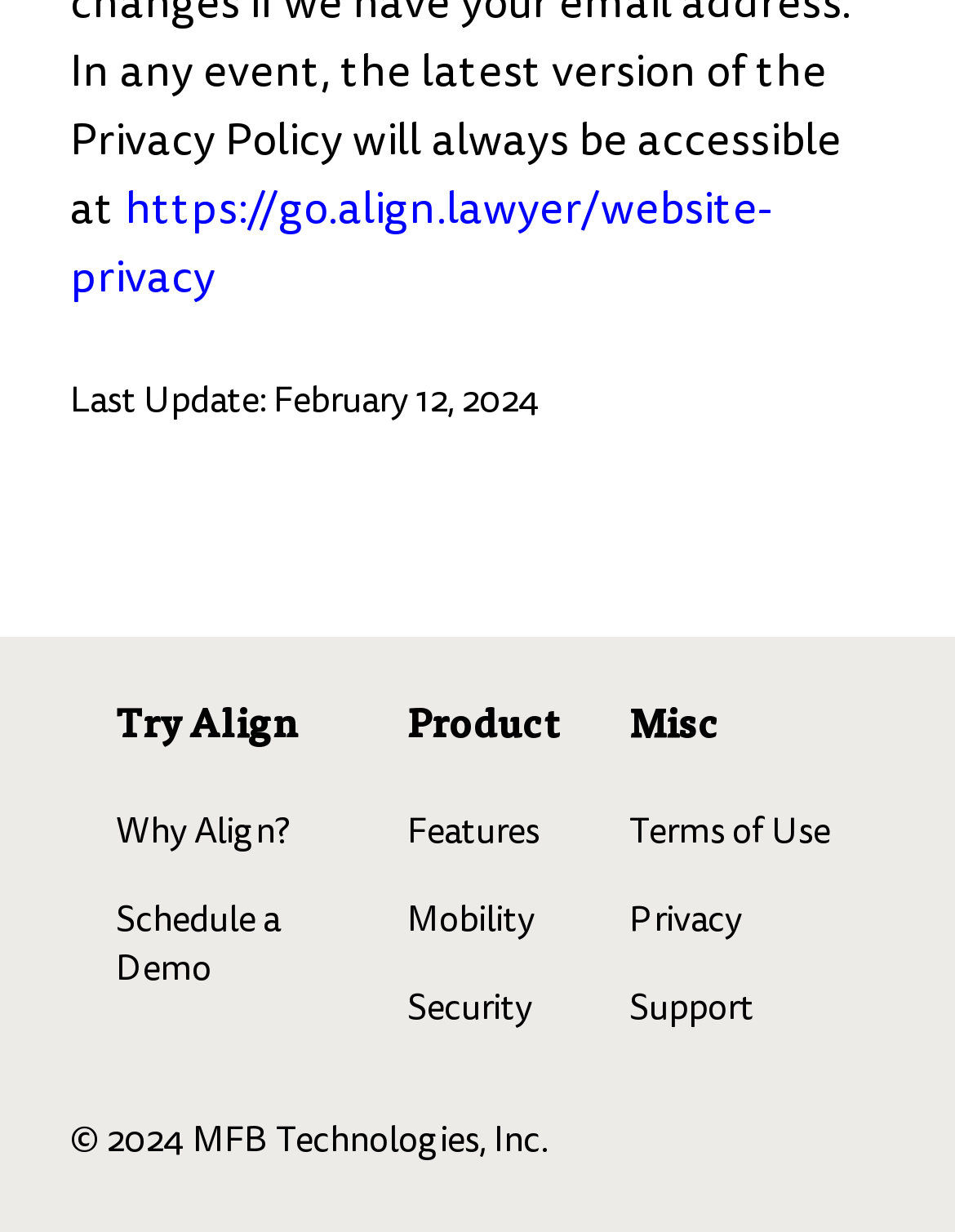Using the description "Why Align?", locate and provide the bounding box of the UI element.

[0.122, 0.655, 0.304, 0.694]